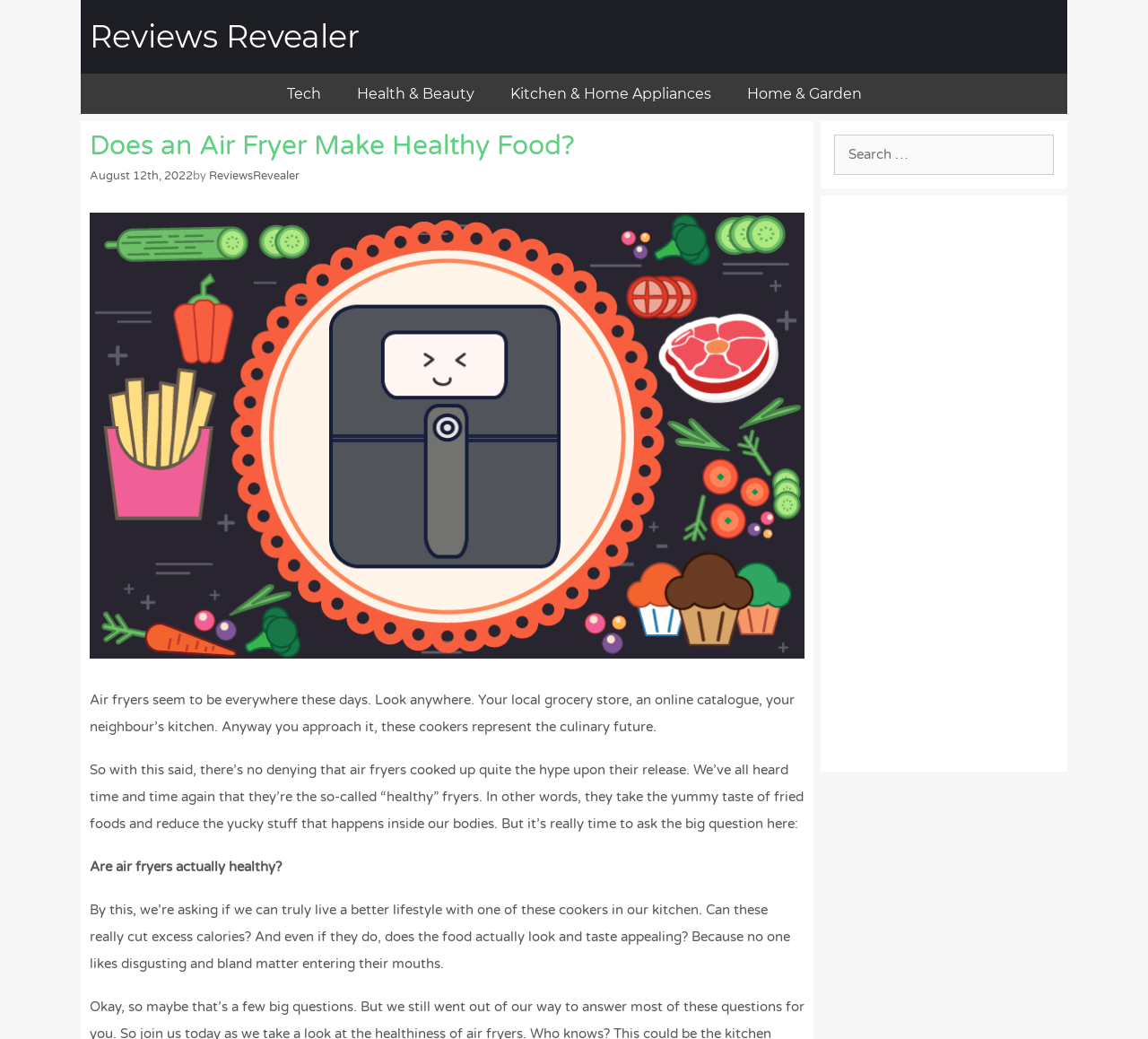Answer the question using only one word or a concise phrase: What is the main topic of the article?

Air fryers